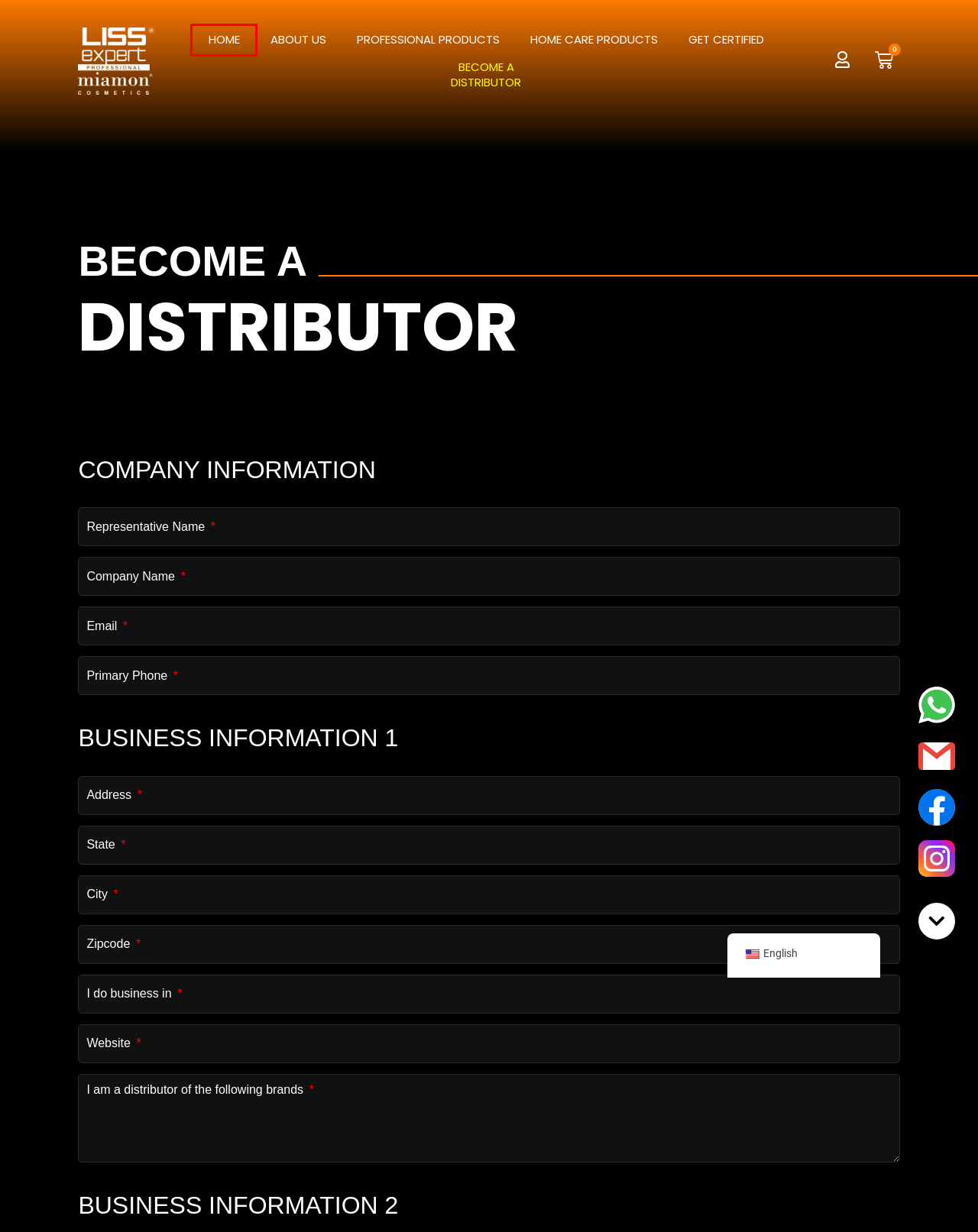Given a screenshot of a webpage with a red bounding box highlighting a UI element, choose the description that best corresponds to the new webpage after clicking the element within the red bounding box. Here are your options:
A. Liss Expert STEM CELLS Archives - MiaMon Cosmetics
B. Product Return - MiaMon Cosmetics
C. All your hair needs! - Home - MiaMon Cosmetics
D. About Us - MiaMon Cosmetics
E. Professional Products Archives - MiaMon Cosmetics
F. Times and Shipping Cost - MiaMon
G. Get Certified - MiaMon Cosmetics
H. Home Care Products Archives - MiaMon Cosmetics

C